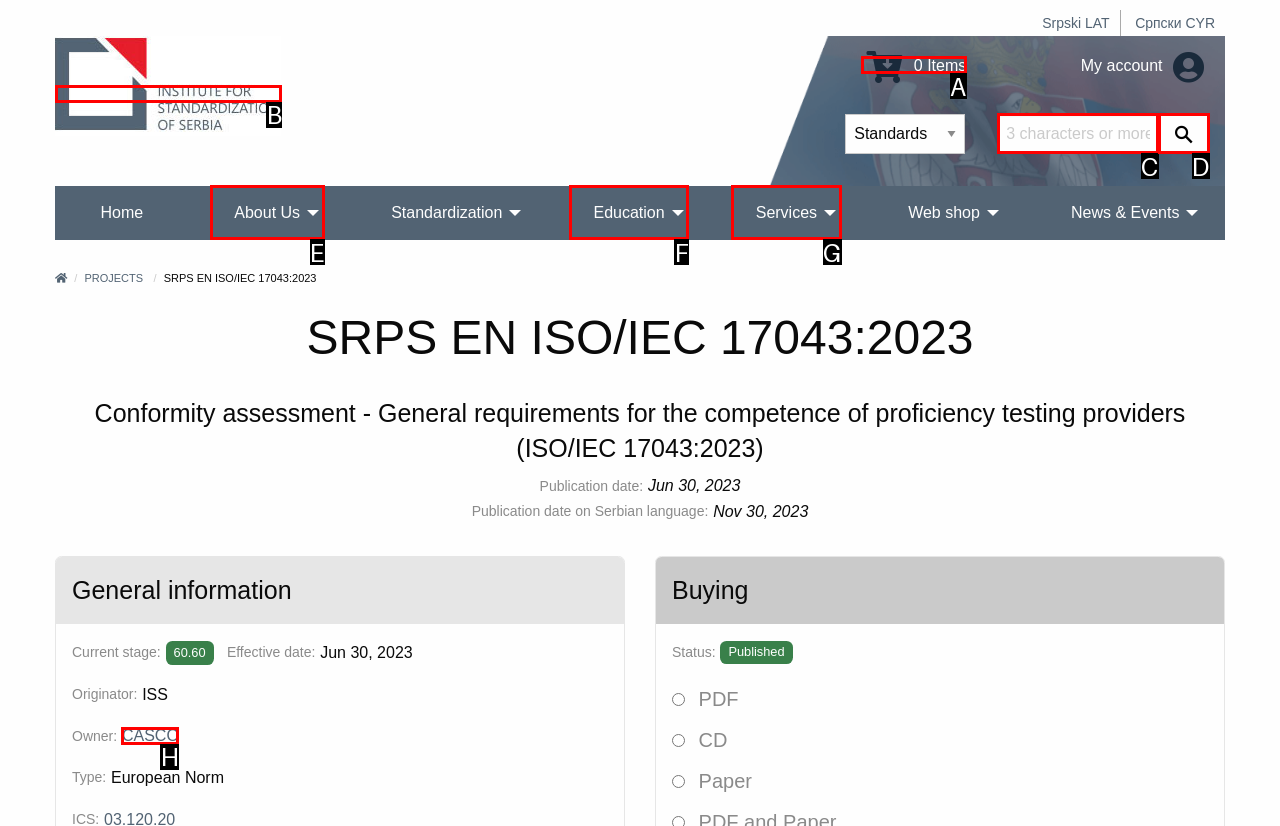Determine which option should be clicked to carry out this task: Go to Institute for Standardization of Serbia
State the letter of the correct choice from the provided options.

B